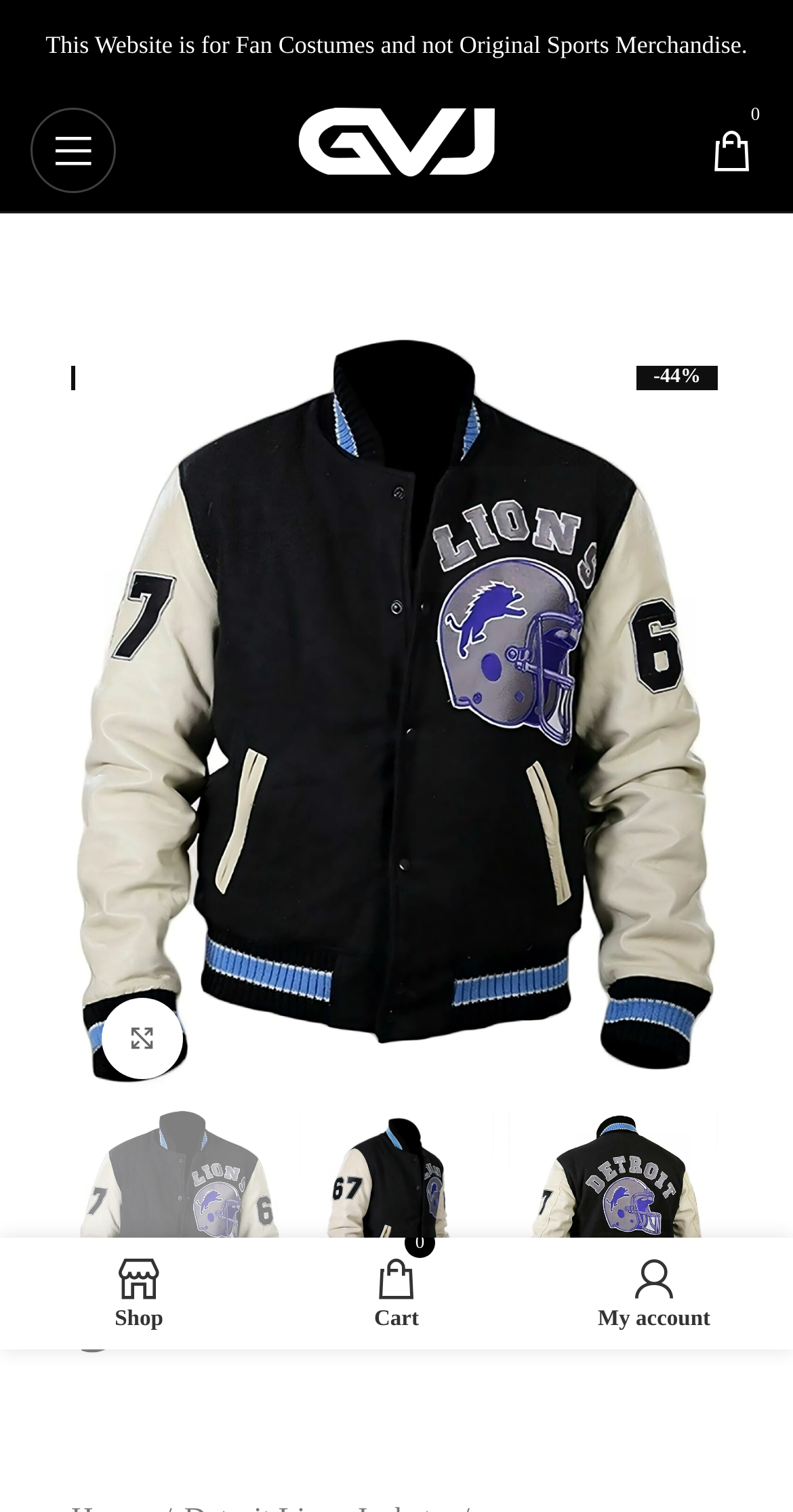Locate the bounding box of the UI element with the following description: "0 items $0.00".

[0.872, 0.073, 0.974, 0.126]